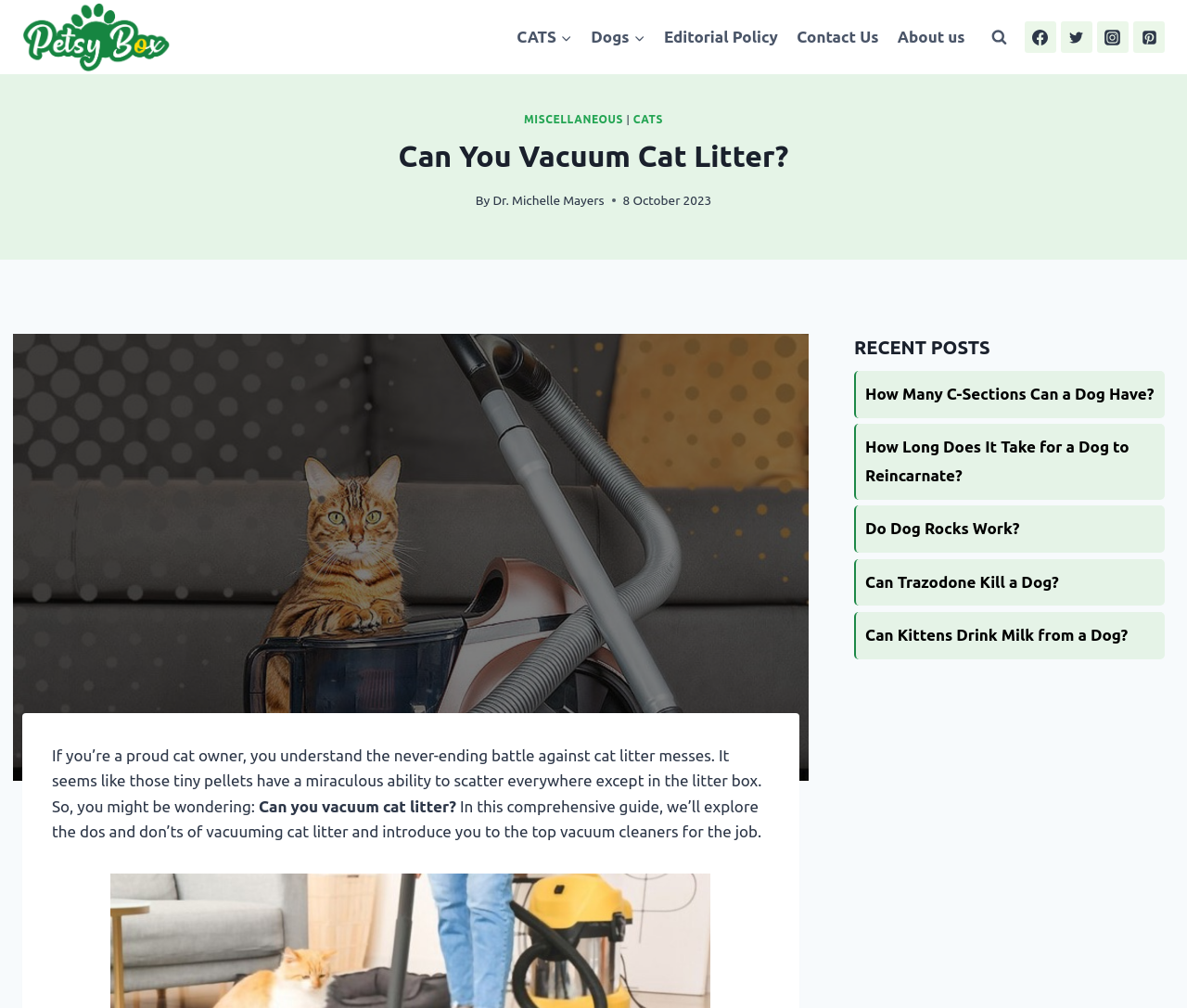Please identify the bounding box coordinates of where to click in order to follow the instruction: "Click on the 'CATS' link in the navigation menu".

[0.427, 0.015, 0.49, 0.059]